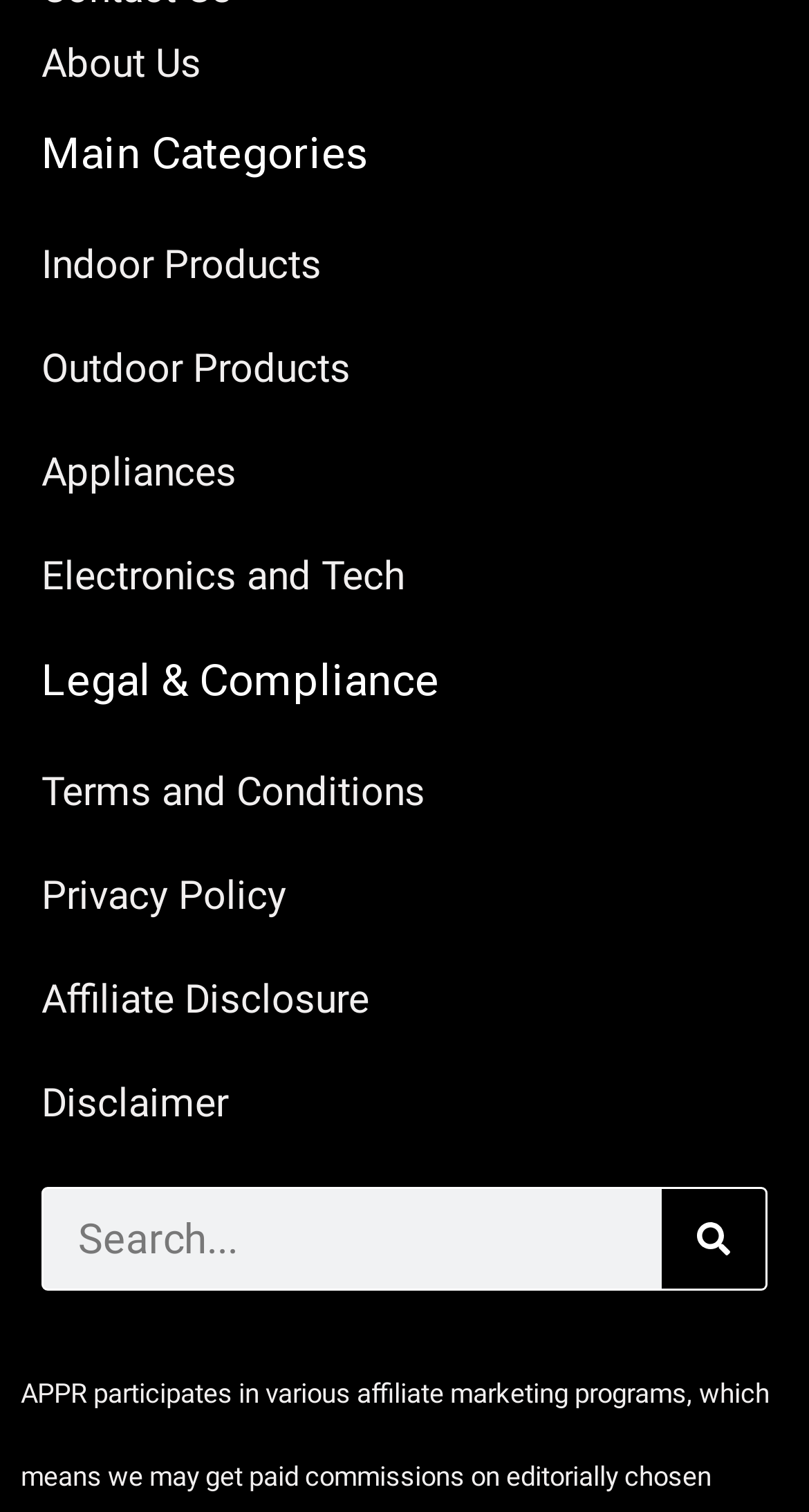What type of content is available under 'Legal & Compliance'?
Utilize the information in the image to give a detailed answer to the question.

Under the heading 'Legal & Compliance', I found four links: 'Terms and Conditions', 'Privacy Policy', 'Affiliate Disclosure', and 'Disclaimer'. This suggests that this section provides legal and compliance-related information about the website.